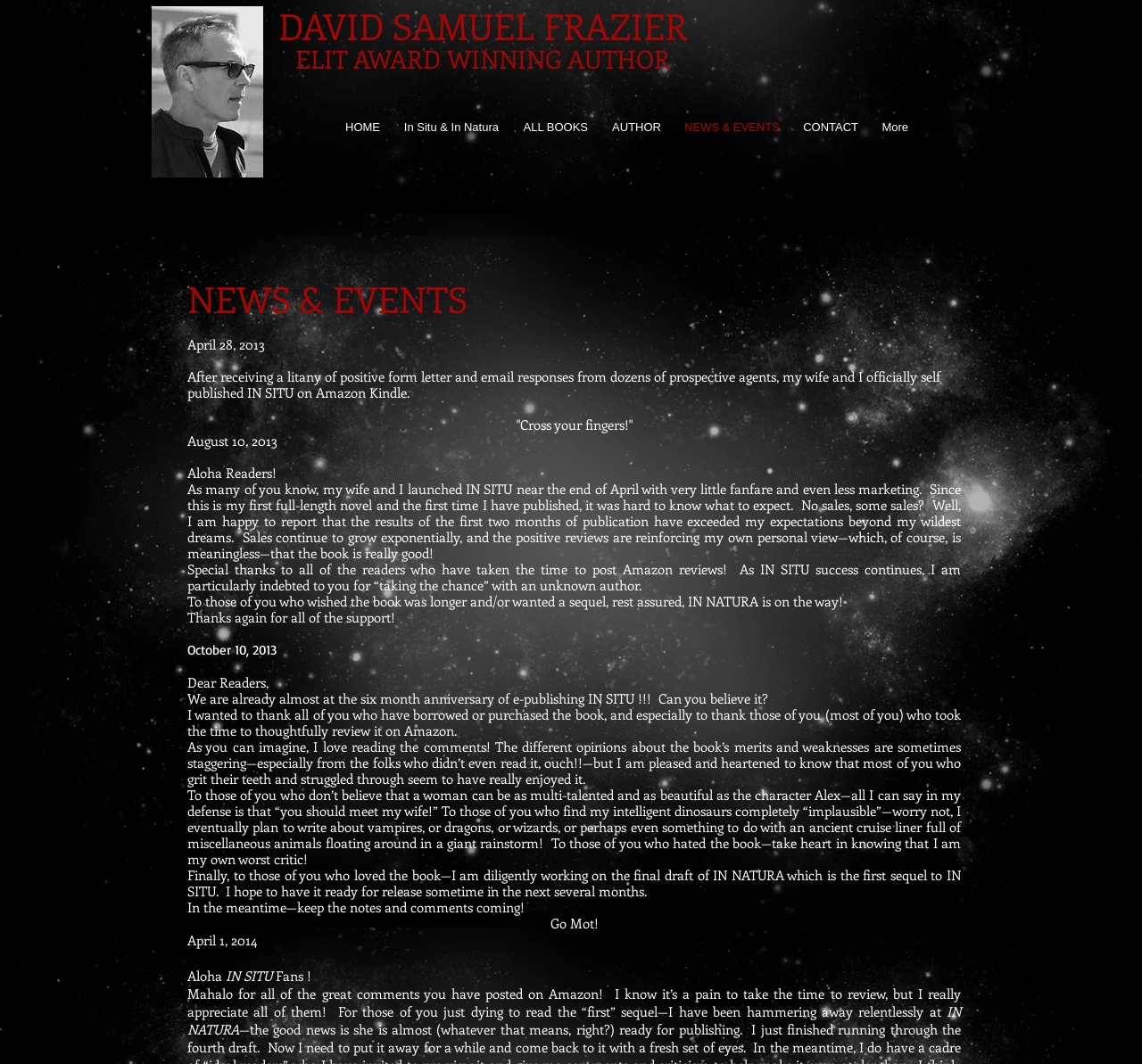Offer a detailed explanation of the webpage layout and contents.

This webpage is about the author David Samuel Frazier, an ELIT Award-winning author. At the top, there is a heading with the author's name and a navigation menu with links to different sections of the website, including "HOME", "In Situ & In Natura", "ALL BOOKS", "AUTHOR", "NEWS & EVENTS", and "CONTACT".

Below the navigation menu, there is a section with multiple headings that appear to be news articles or blog posts. The posts are dated, ranging from April 28, 2013, to April 1, 2014. Each post discusses the author's experiences with self-publishing his book "IN SITU" on Amazon Kindle, including the challenges and successes he faced. The posts also express gratitude to readers who have supported him and provided feedback on his work.

The posts are arranged in a vertical column, with the most recent post at the top and the oldest post at the bottom. The text is dense, with little whitespace between the posts. There are no images on the page.